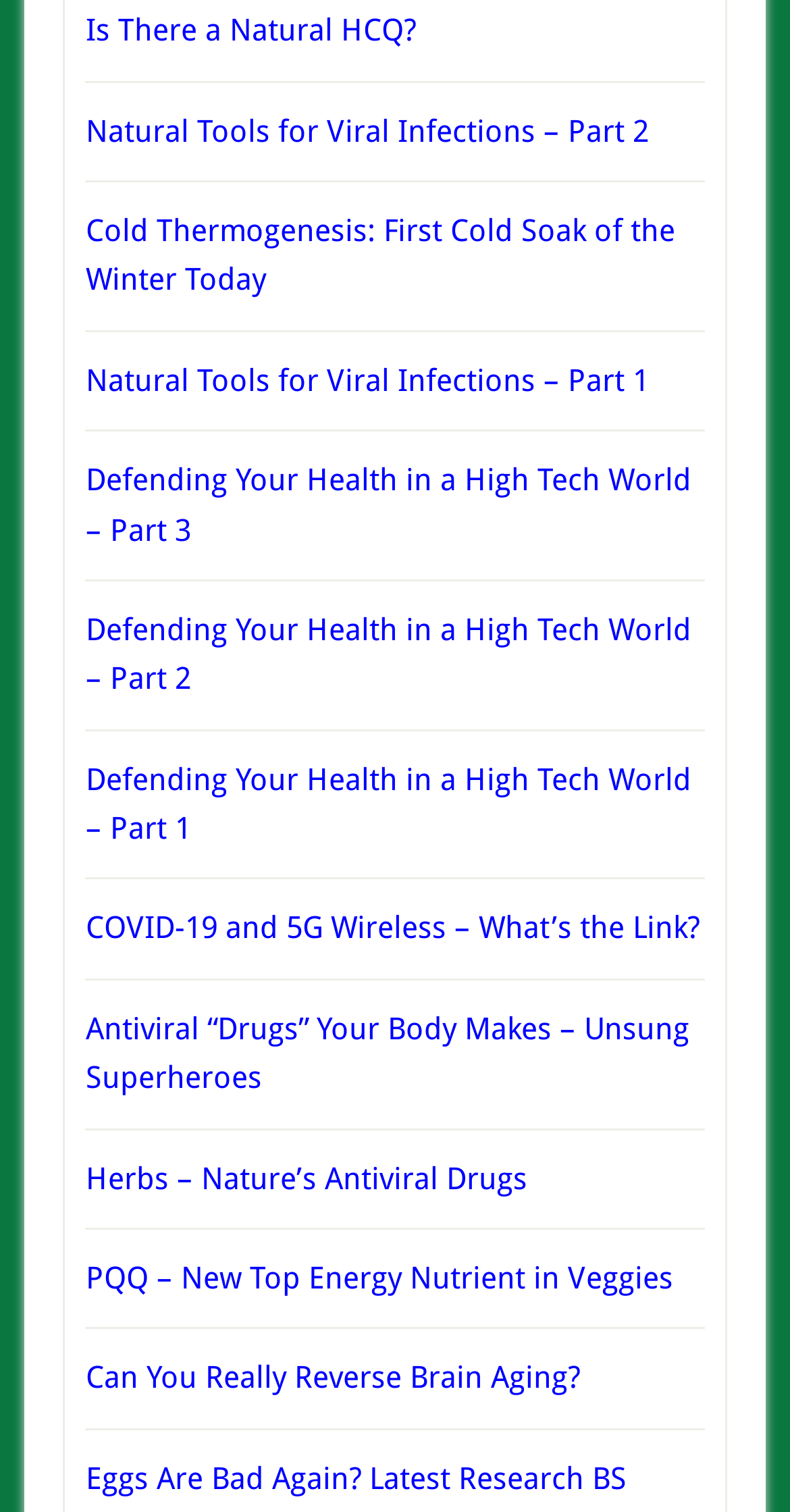Can you determine the bounding box coordinates of the area that needs to be clicked to fulfill the following instruction: "Learn about defending health in a high tech world"?

[0.108, 0.503, 0.875, 0.56]